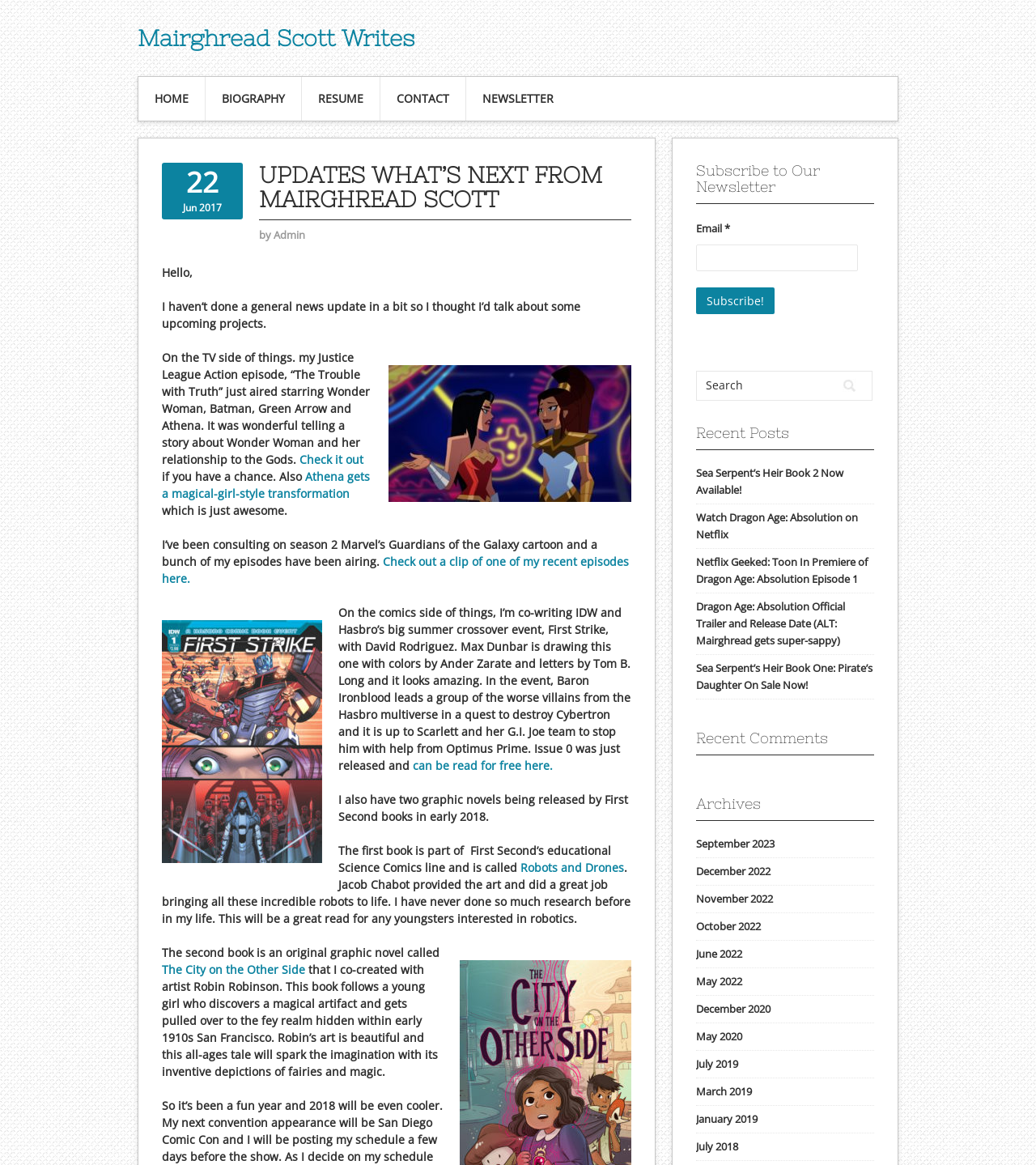Bounding box coordinates are specified in the format (top-left x, top-left y, bottom-right x, bottom-right y). All values are floating point numbers bounded between 0 and 1. Please provide the bounding box coordinate of the region this sentence describes: print(); return false;

None